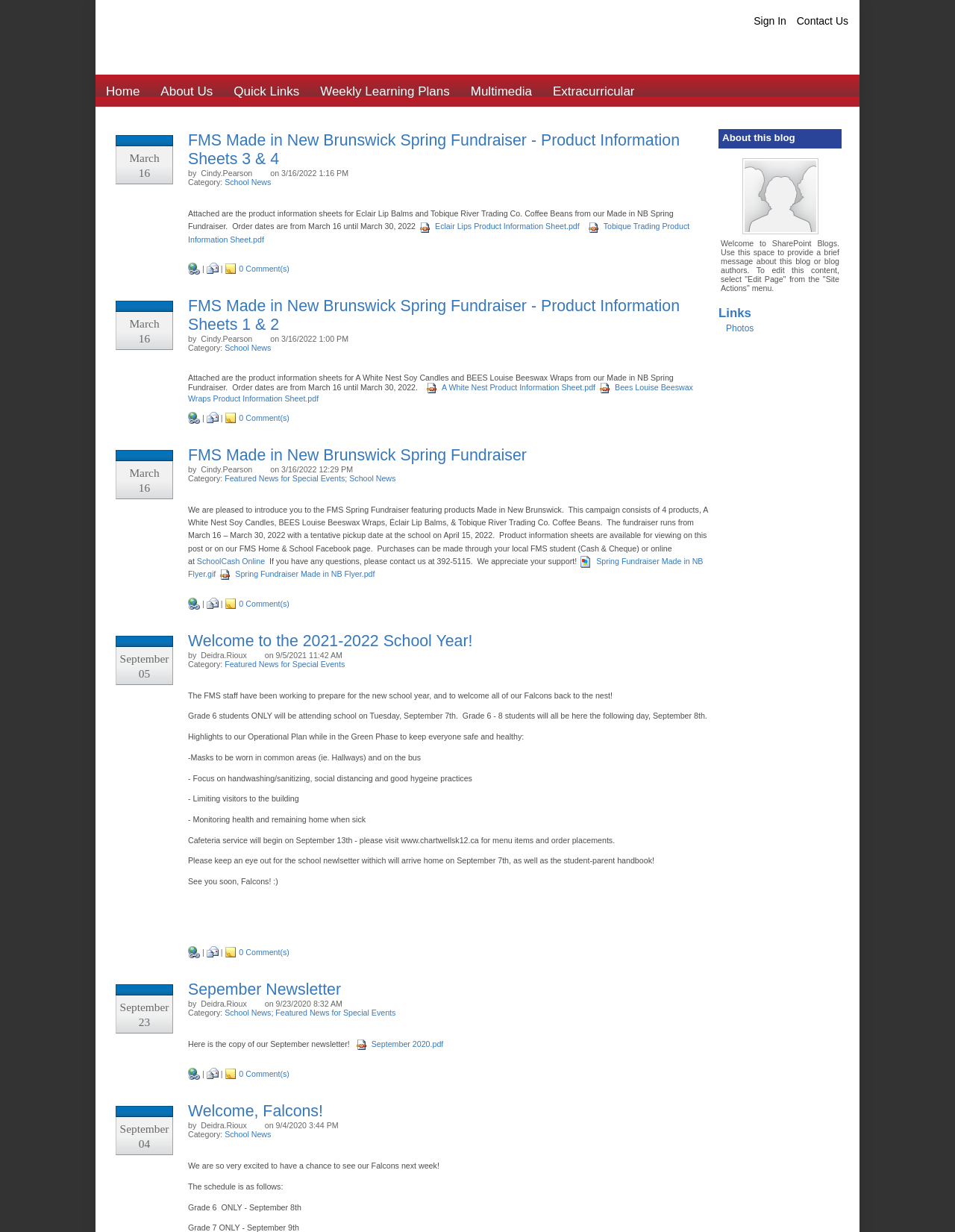Locate the bounding box coordinates of the region to be clicked to comply with the following instruction: "Click on the 'Contact Us' link". The coordinates must be four float numbers between 0 and 1, in the form [left, top, right, bottom].

[0.834, 0.012, 0.888, 0.022]